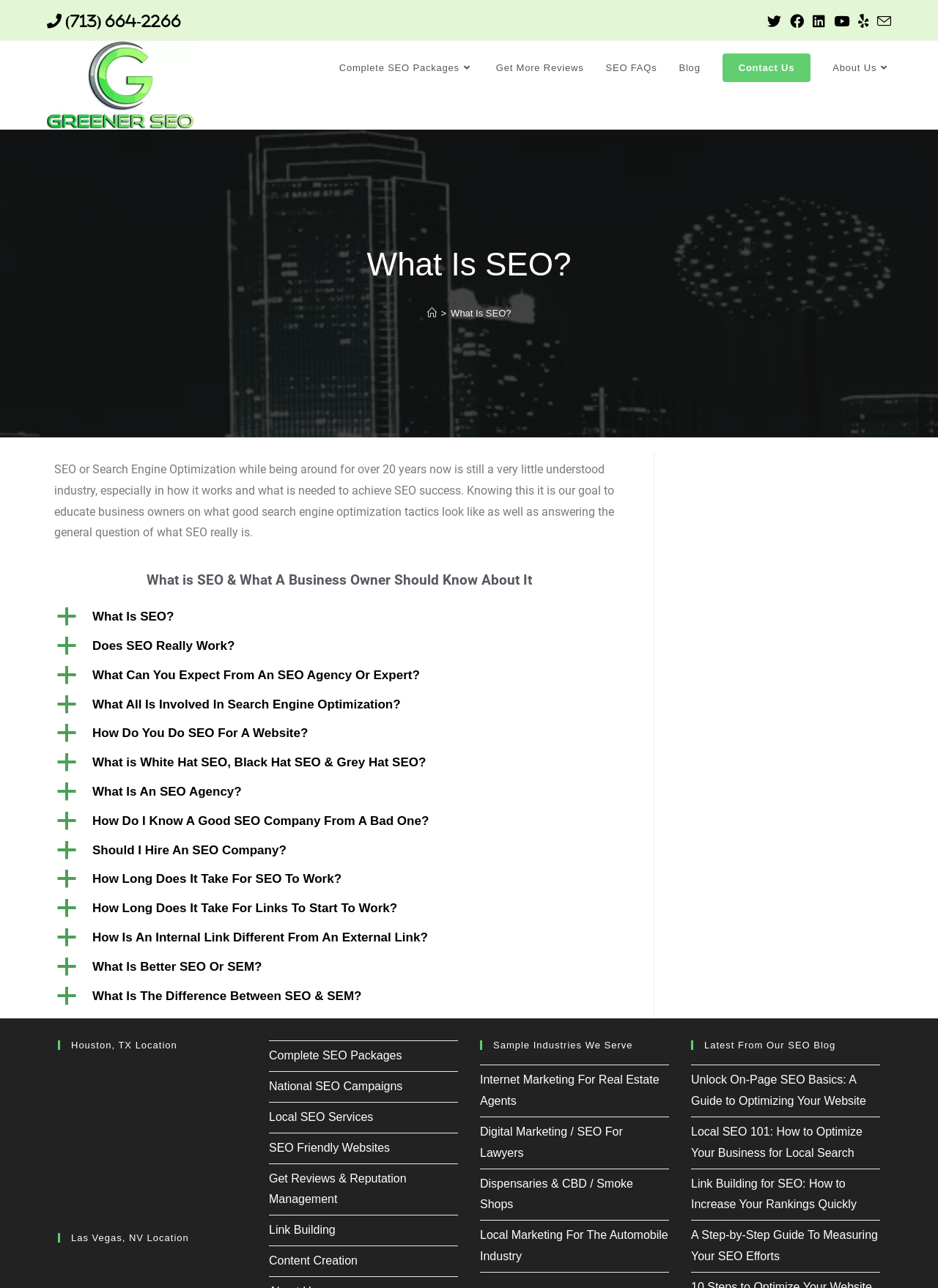What is the topic of the latest blog post mentioned on this webpage?
Please craft a detailed and exhaustive response to the question.

The latest blog post mentioned on this webpage is titled 'Unlock On-Page SEO Basics: A Guide to Optimizing Your Website', which suggests that the topic of the post is on-page SEO and how to optimize a website for search engines.